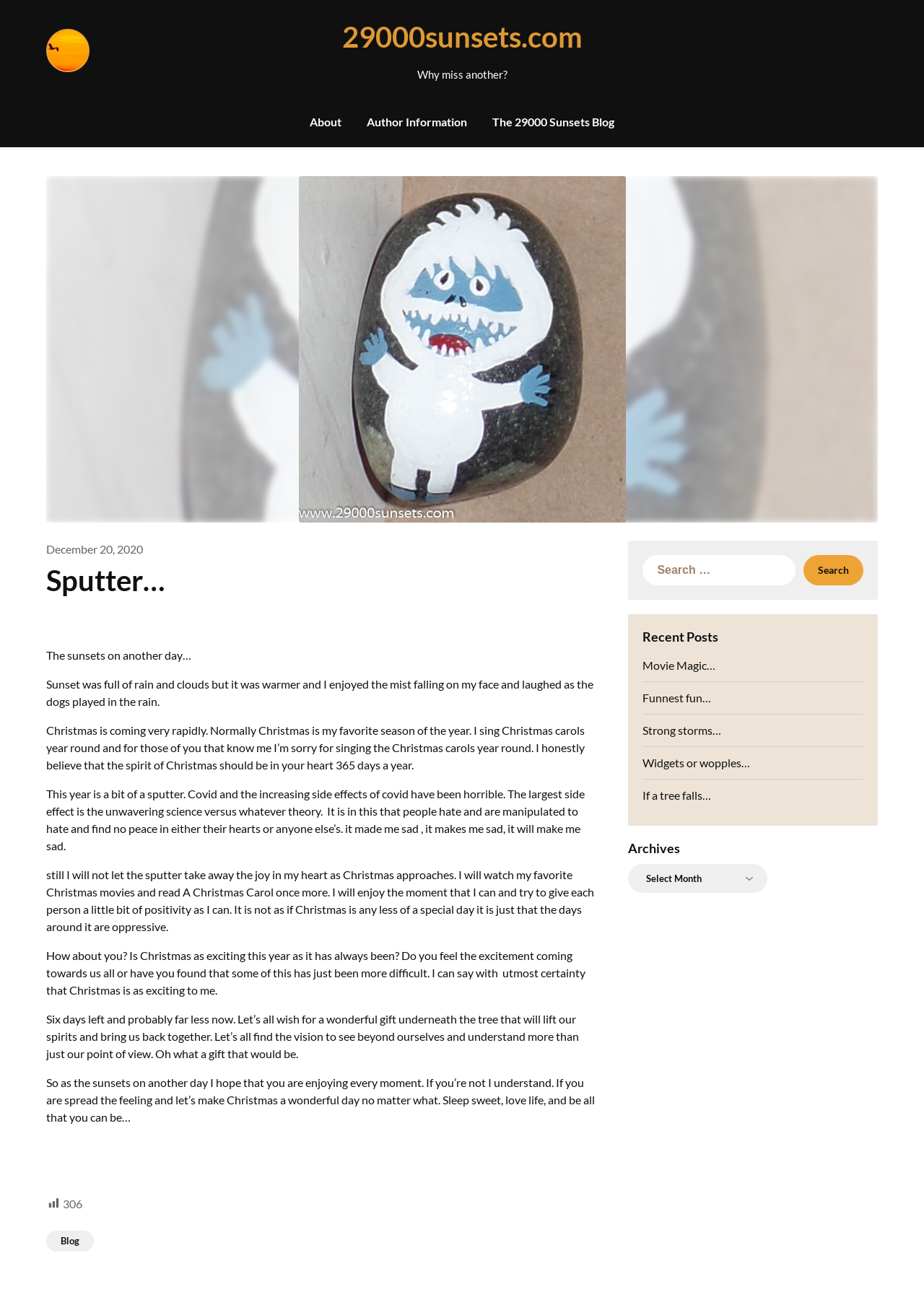Pinpoint the bounding box coordinates of the clickable area needed to execute the instruction: "Search for a topic". The coordinates should be specified as four float numbers between 0 and 1, i.e., [left, top, right, bottom].

[0.696, 0.429, 0.934, 0.453]